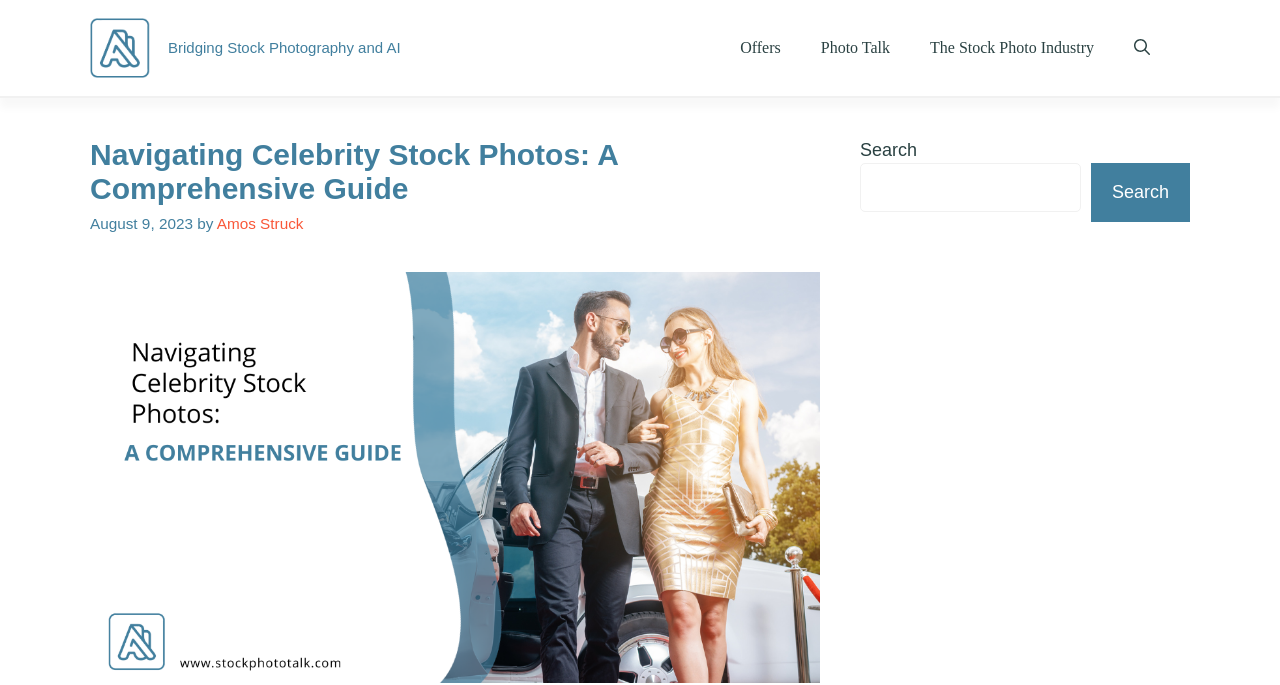Reply to the question with a single word or phrase:
How many elements are in the banner section?

3